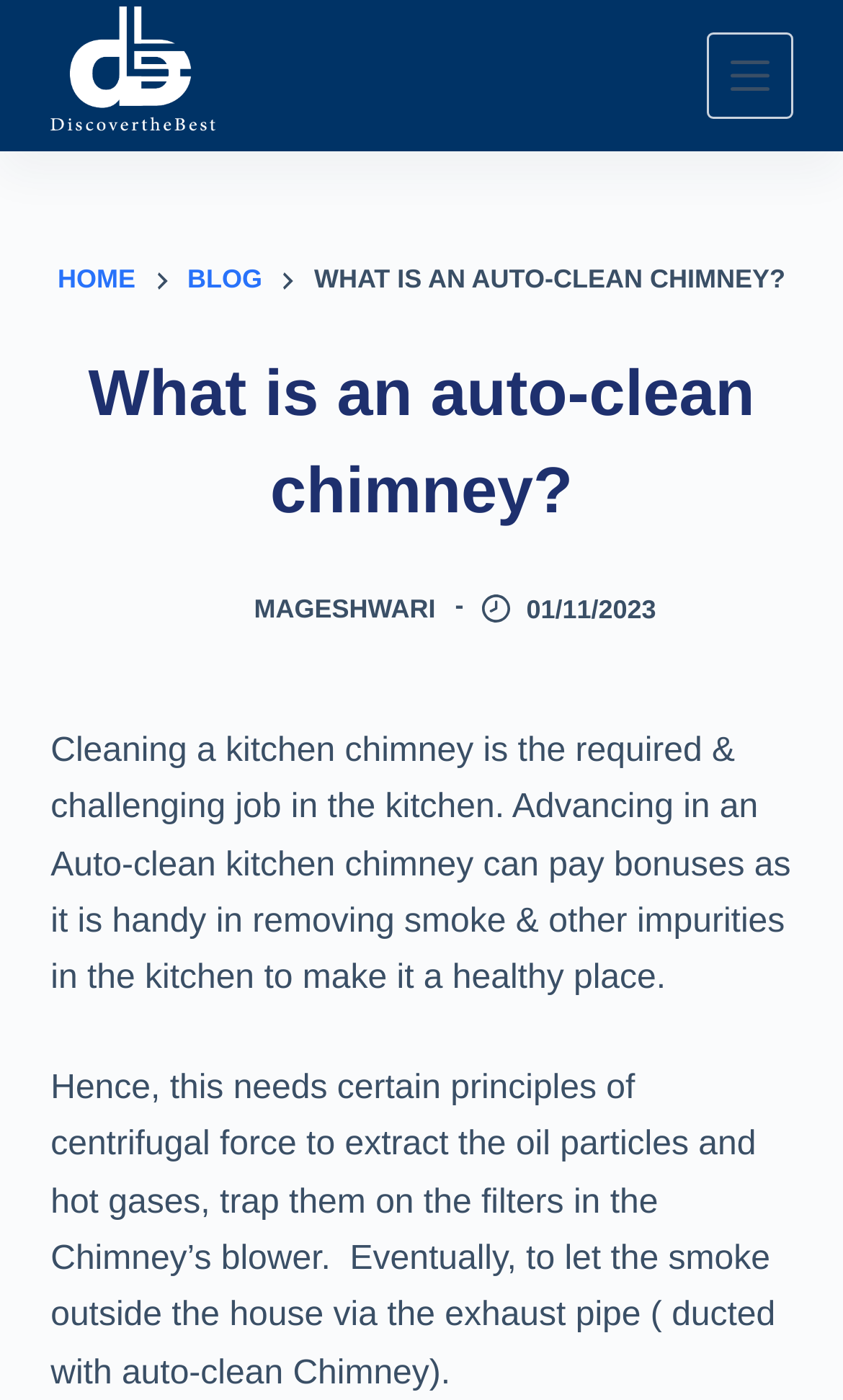Who is the author of the article?
Provide an in-depth and detailed answer to the question.

The author of the article can be determined by looking at the link 'Mageshwari' which is likely to be the author's name, and it is also accompanied by an image of the author.